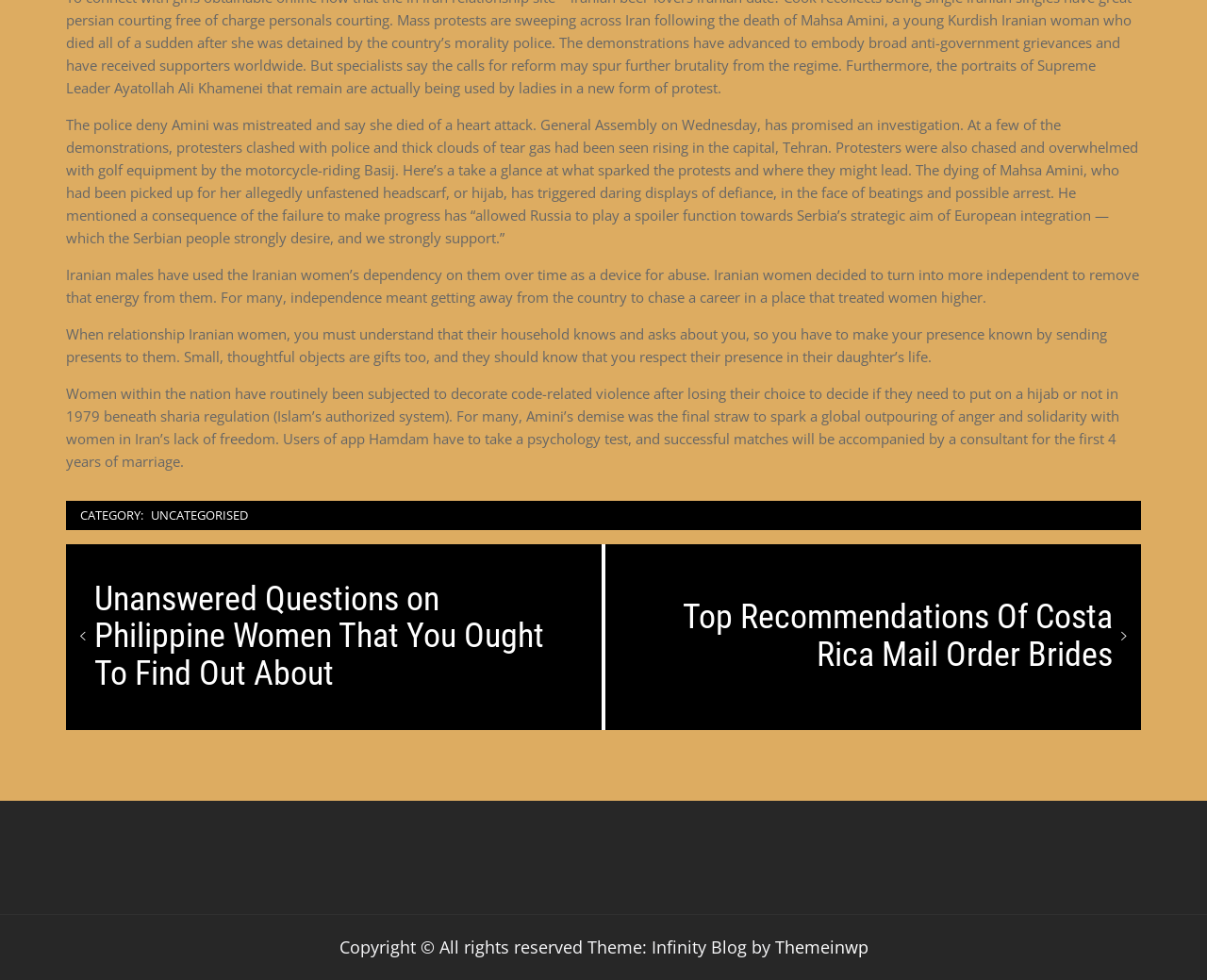What is the topic of the article?
Ensure your answer is thorough and detailed.

The article discusses the situation of Iranian women, their independence, and the protests sparked by the death of Mahsa Amini, who was allegedly mistreated by the police for not wearing a hijab.